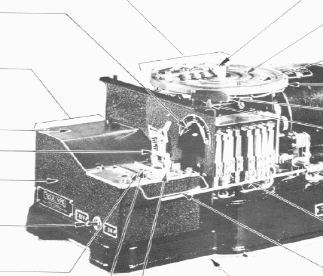What is the purpose of the central pin?
Please provide a comprehensive and detailed answer to the question.

The central pin is strategically arranged around a central post, and it is designated for the purpose of converting parallel signals into a serial output. This is a critical component of the distributor's functionality, enabling the reliable transmission and processing of data.